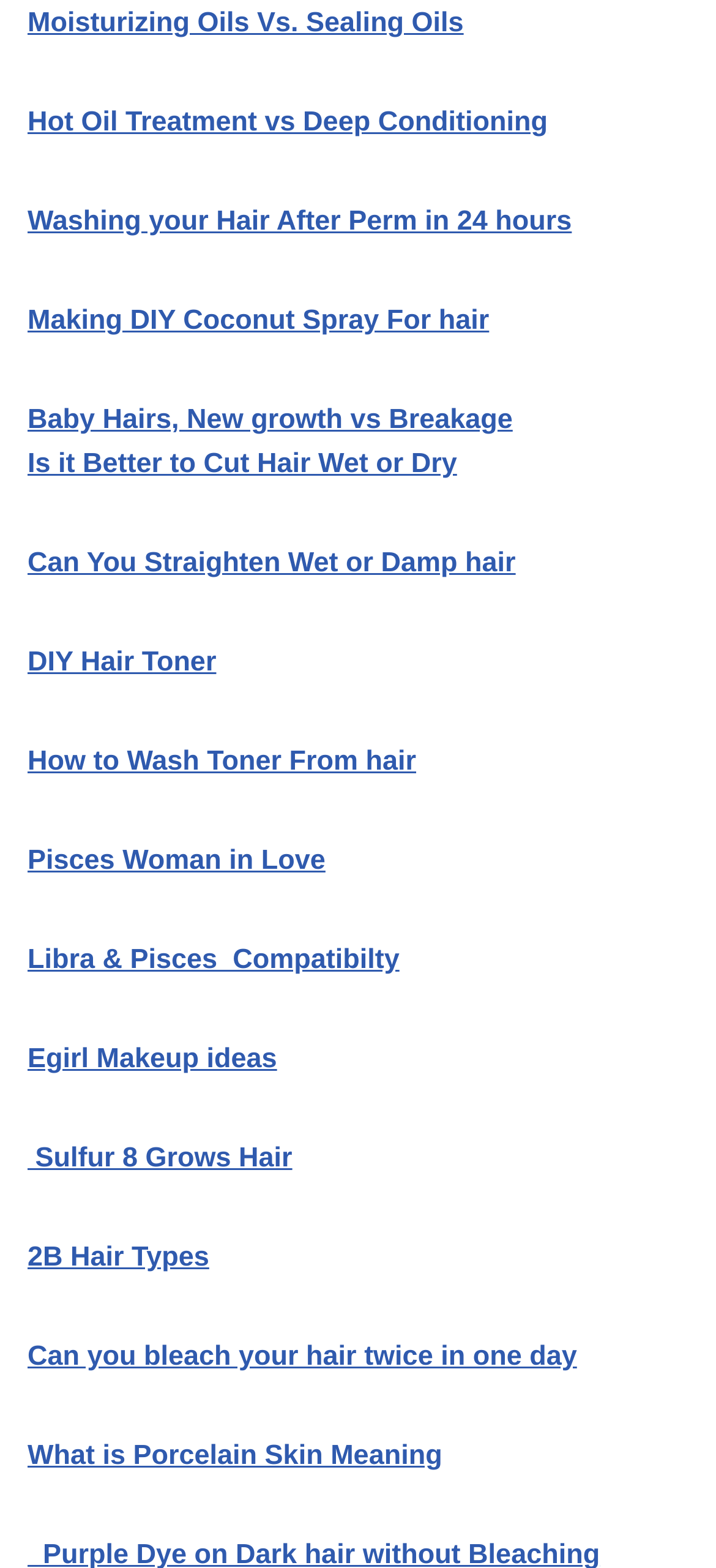Please provide a comprehensive response to the question based on the details in the image: What is the topic of the last link on the page?

I looked at the last link on the page, which is located at the bottom of the page. The text of the link is 'What is Porcelain Skin Meaning', which suggests that the topic of the link is about the meaning of porcelain skin.